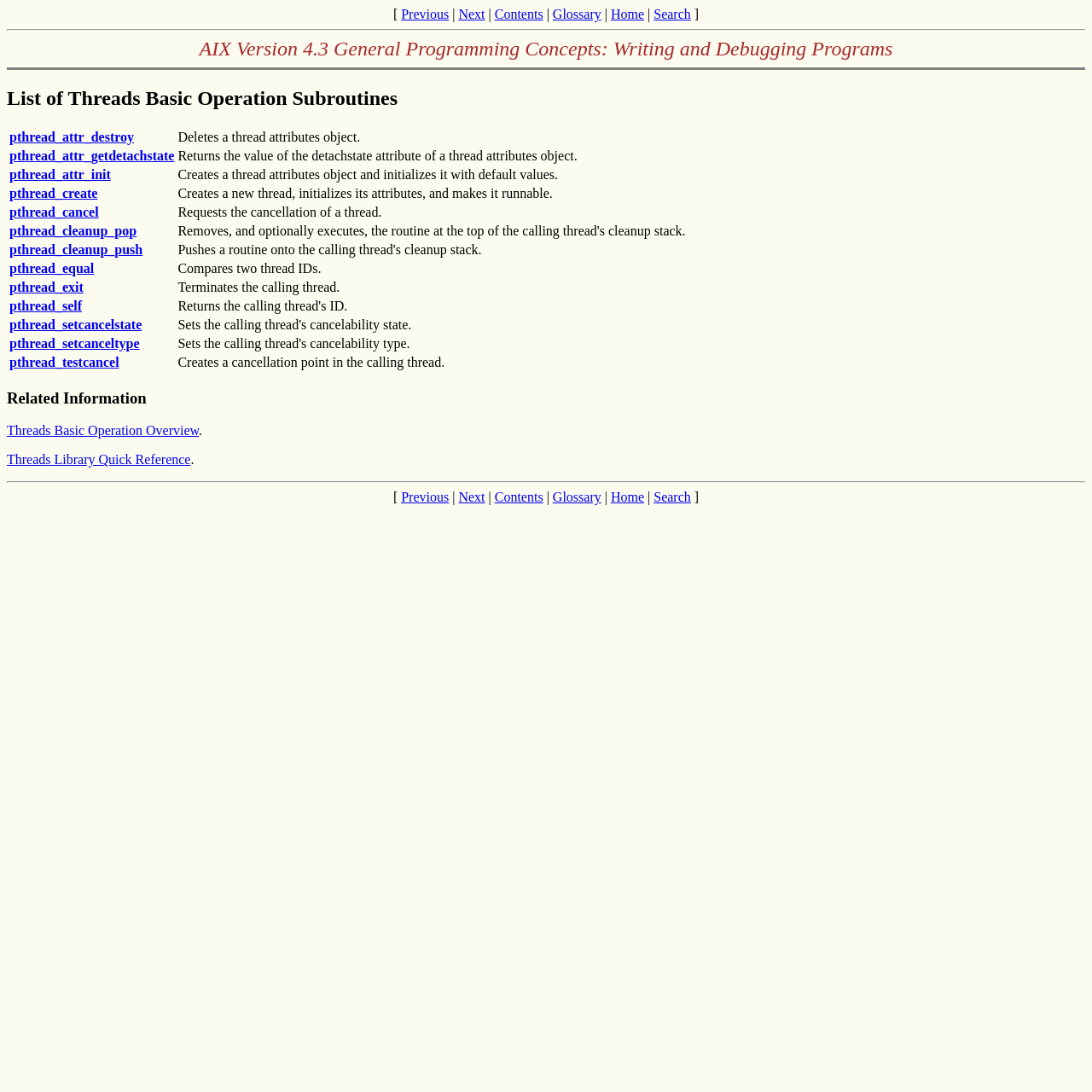What is the purpose of pthread_create? Look at the image and give a one-word or short phrase answer.

Creates a new thread